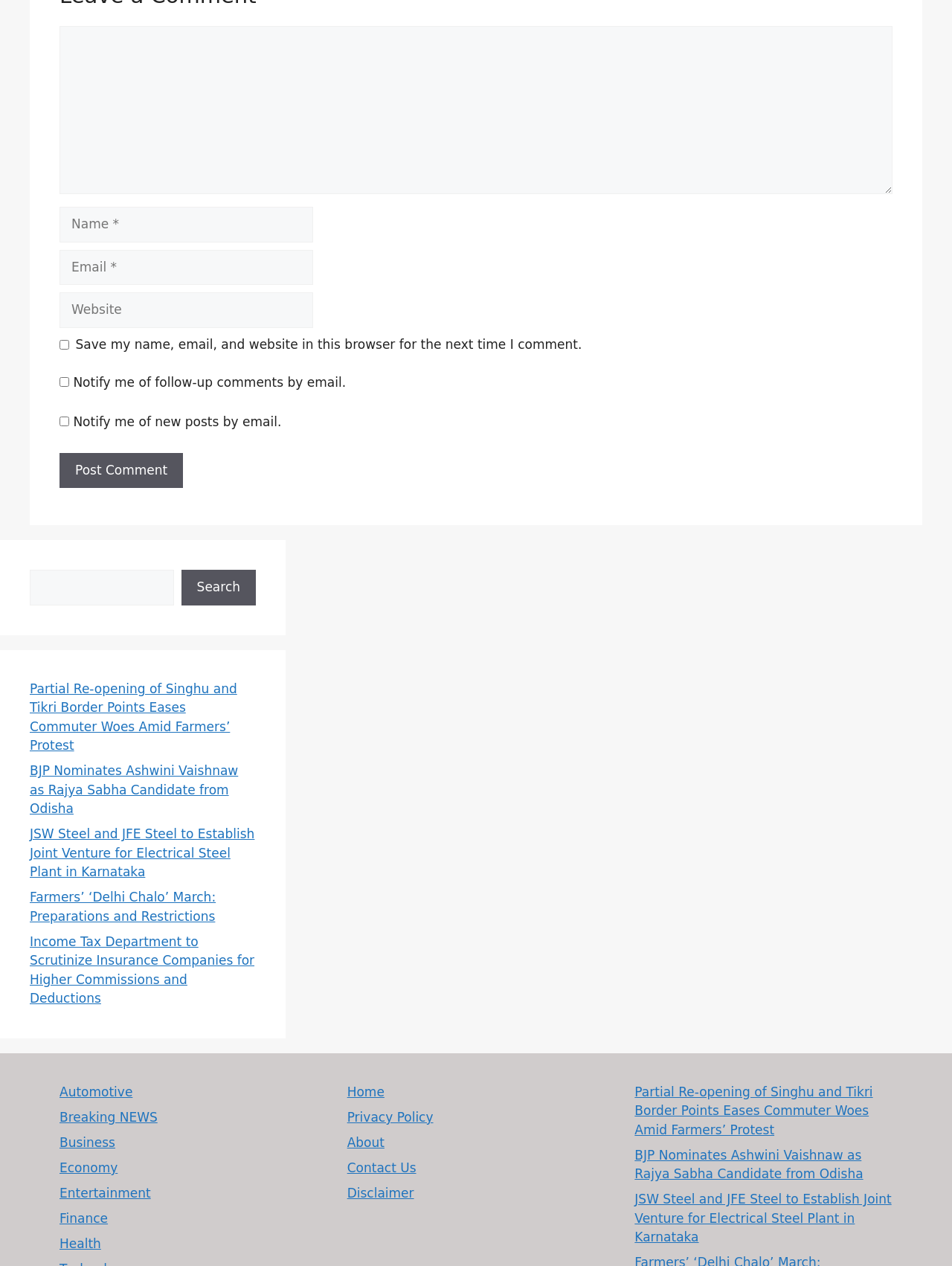Determine the coordinates of the bounding box for the clickable area needed to execute this instruction: "Go to the 'Home' page".

[0.365, 0.857, 0.404, 0.868]